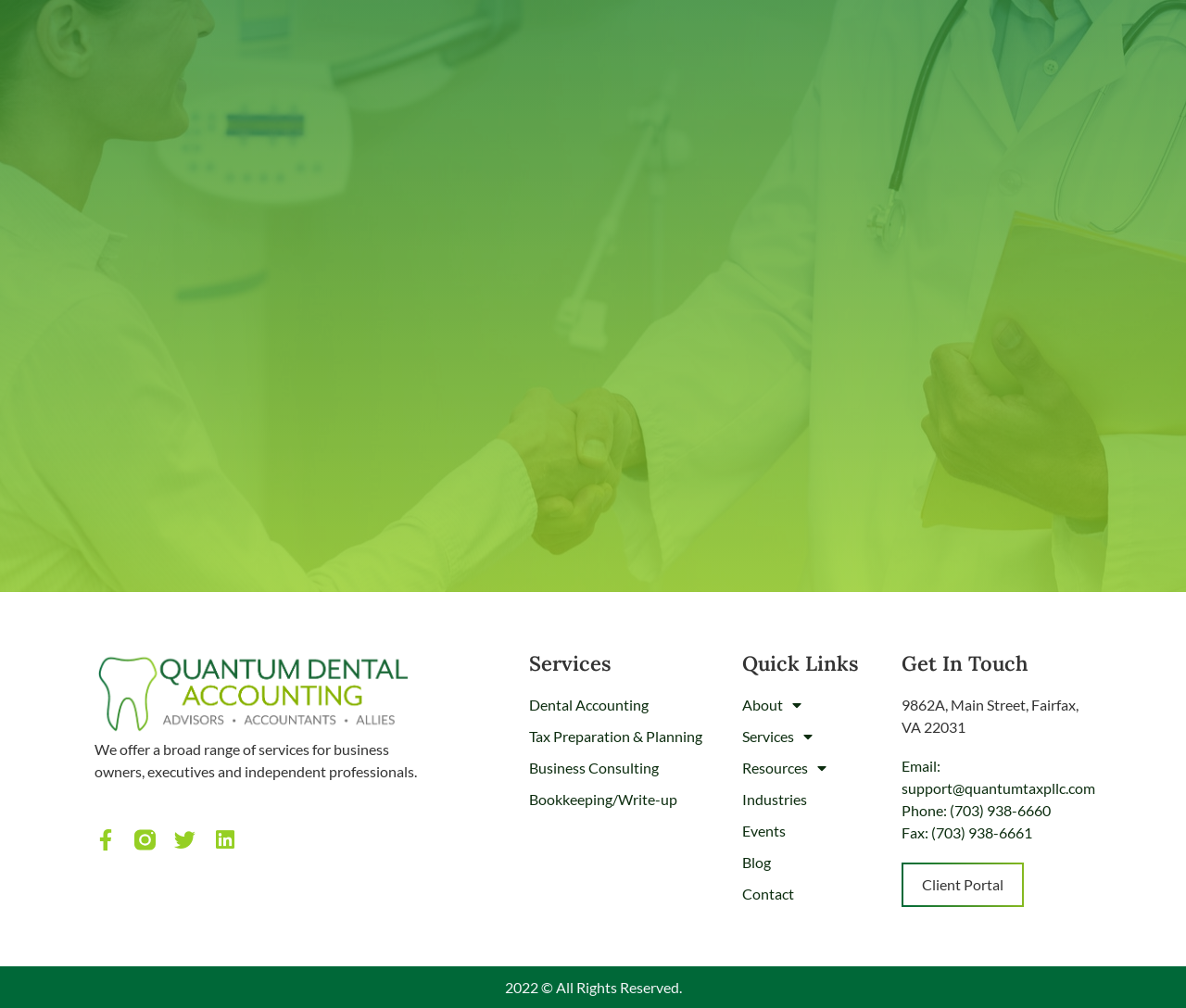Locate the bounding box coordinates of the element I should click to achieve the following instruction: "Access Client Portal".

[0.76, 0.856, 0.863, 0.9]